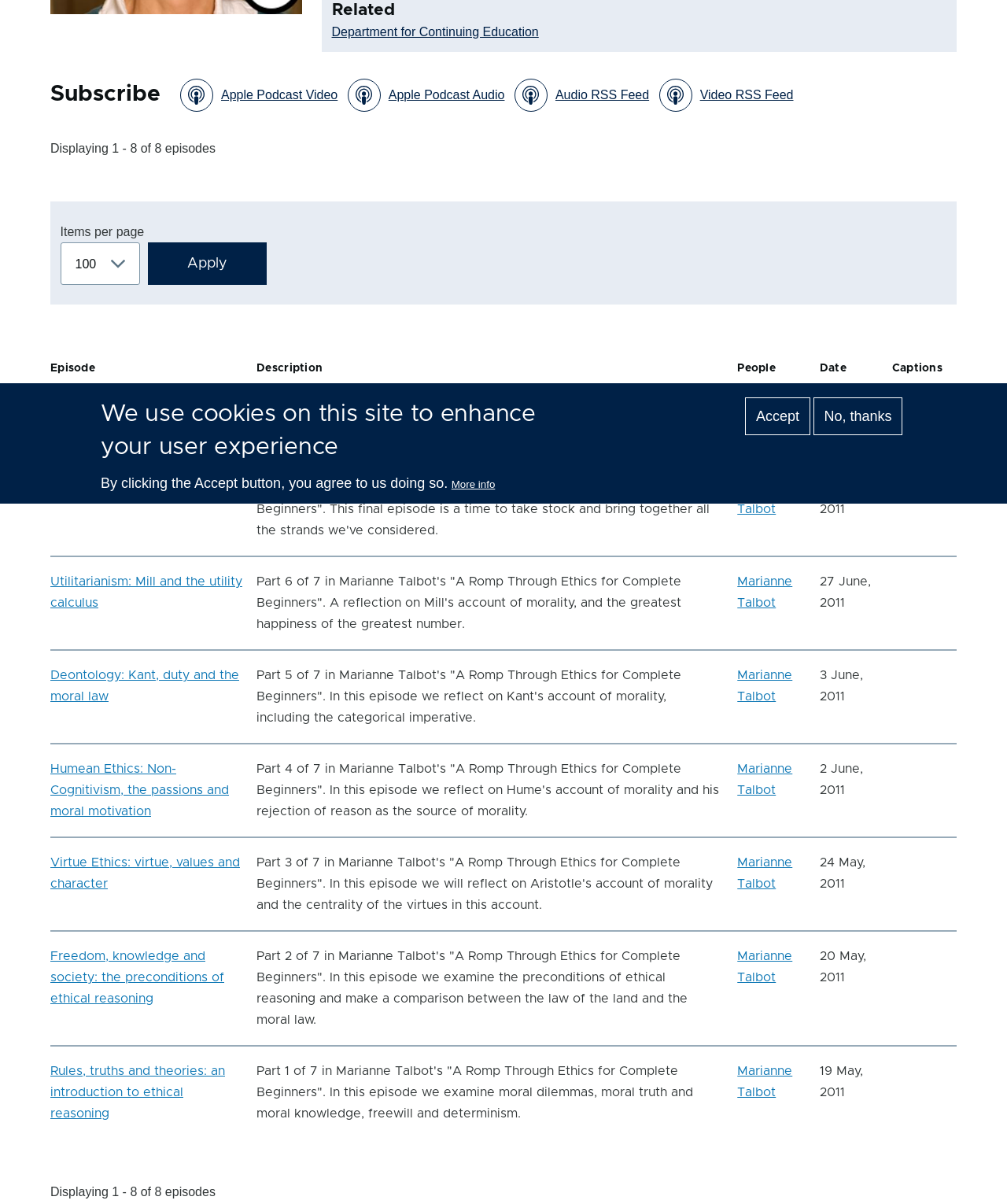Provide the bounding box coordinates of the HTML element this sentence describes: "Audio RSS Feed". The bounding box coordinates consist of four float numbers between 0 and 1, i.e., [left, top, right, bottom].

[0.511, 0.043, 0.645, 0.114]